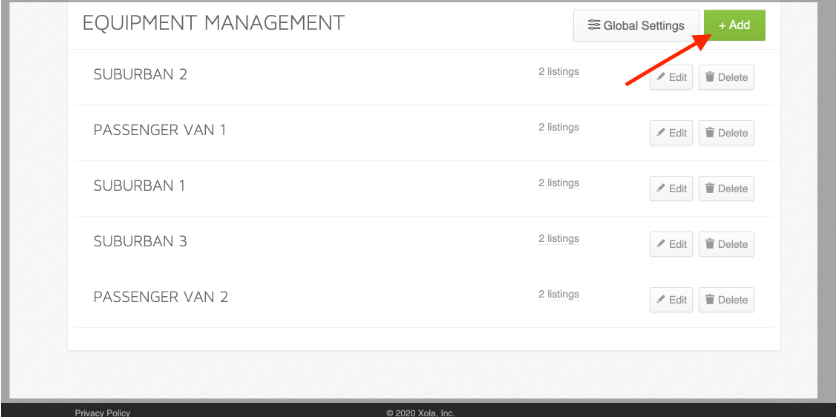Please give a short response to the question using one word or a phrase:
How many vehicles are listed?

5